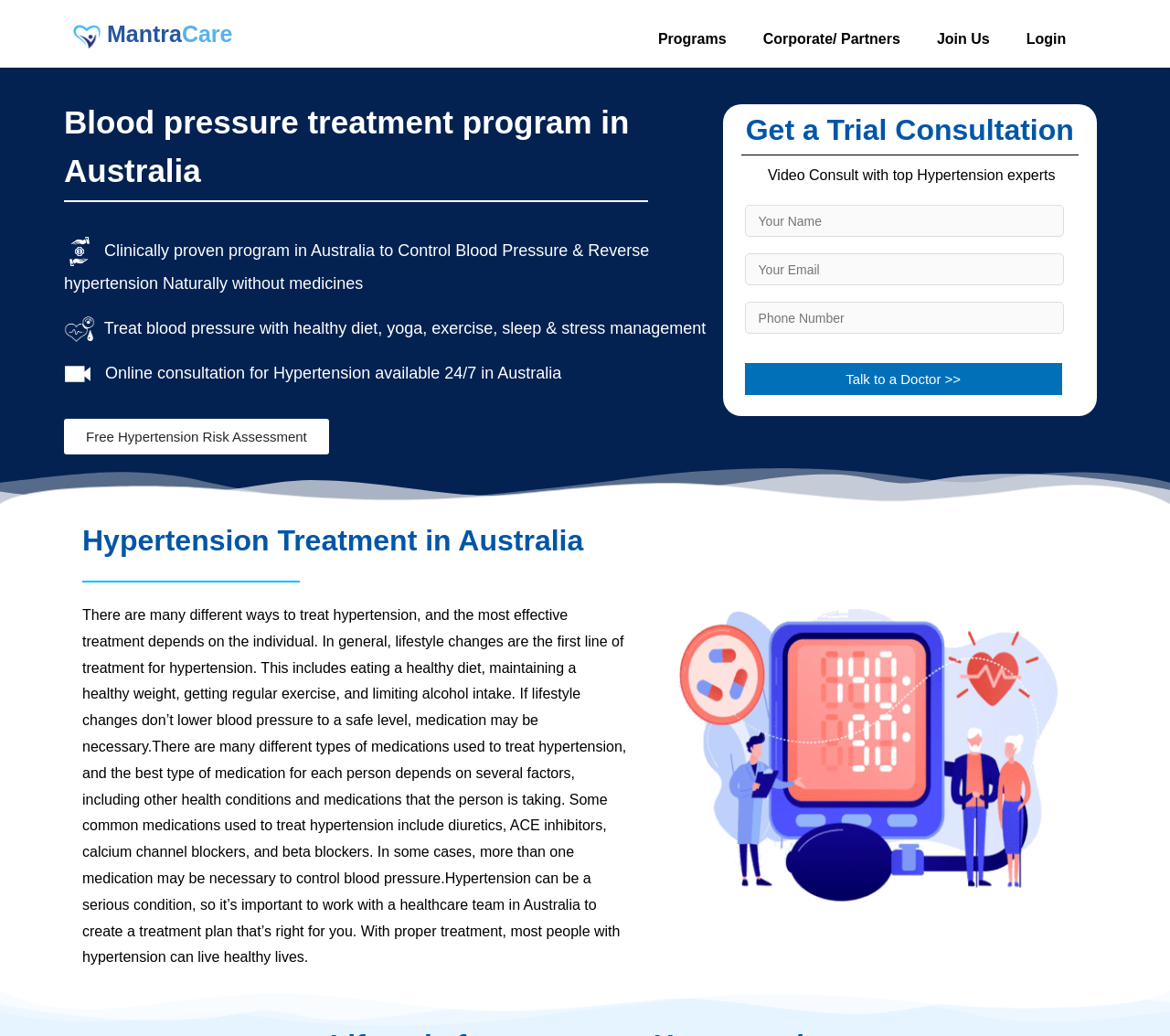Create an elaborate caption that covers all aspects of the webpage.

The webpage is about affordable hypertension treatment online in Australia. At the top left, there is a link to "MantraCoach MantraCare" accompanied by a small image of the logo. To the right of this, there are several links to different sections of the website, including "Programs", "Corporate/Partners", "Join Us", and "Login".

Below these links, there is a prominent heading that reads "Blood pressure treatment program in Australia". This is followed by a series of paragraphs that describe the program, including its clinically proven approach, natural methods for reversing hypertension, and the importance of a healthy diet, yoga, exercise, sleep, and stress management. There is also a mention of online consultations available 24/7 in Australia.

To the right of these paragraphs, there is a call-to-action section with a heading "Get a Trial Consultation". This section includes a link to a free hypertension risk assessment, a video consultation with top hypertension experts, and three text boxes to input information. Below these, there is a button to "Talk to a Doctor >>".

Further down the page, there is another heading "Hypertension Treatment in Australia", followed by a lengthy paragraph that explains the different ways to treat hypertension, including lifestyle changes and various medications. This text is accompanied by an image related to hypertension treatment, which takes up most of the bottom half of the page.